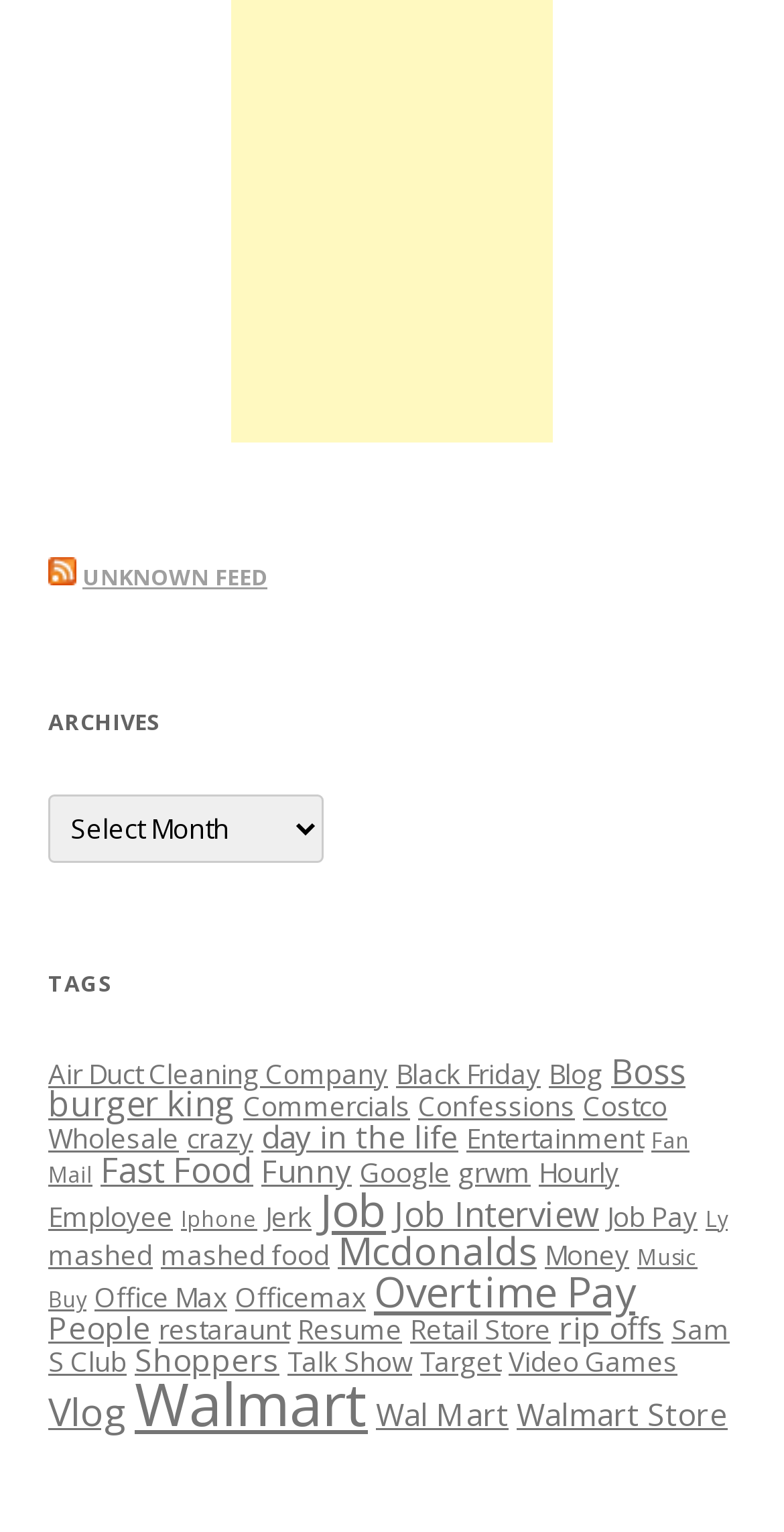Identify the bounding box coordinates necessary to click and complete the given instruction: "Click on the 'Air Duct Cleaning Company' tag".

[0.062, 0.689, 0.495, 0.712]